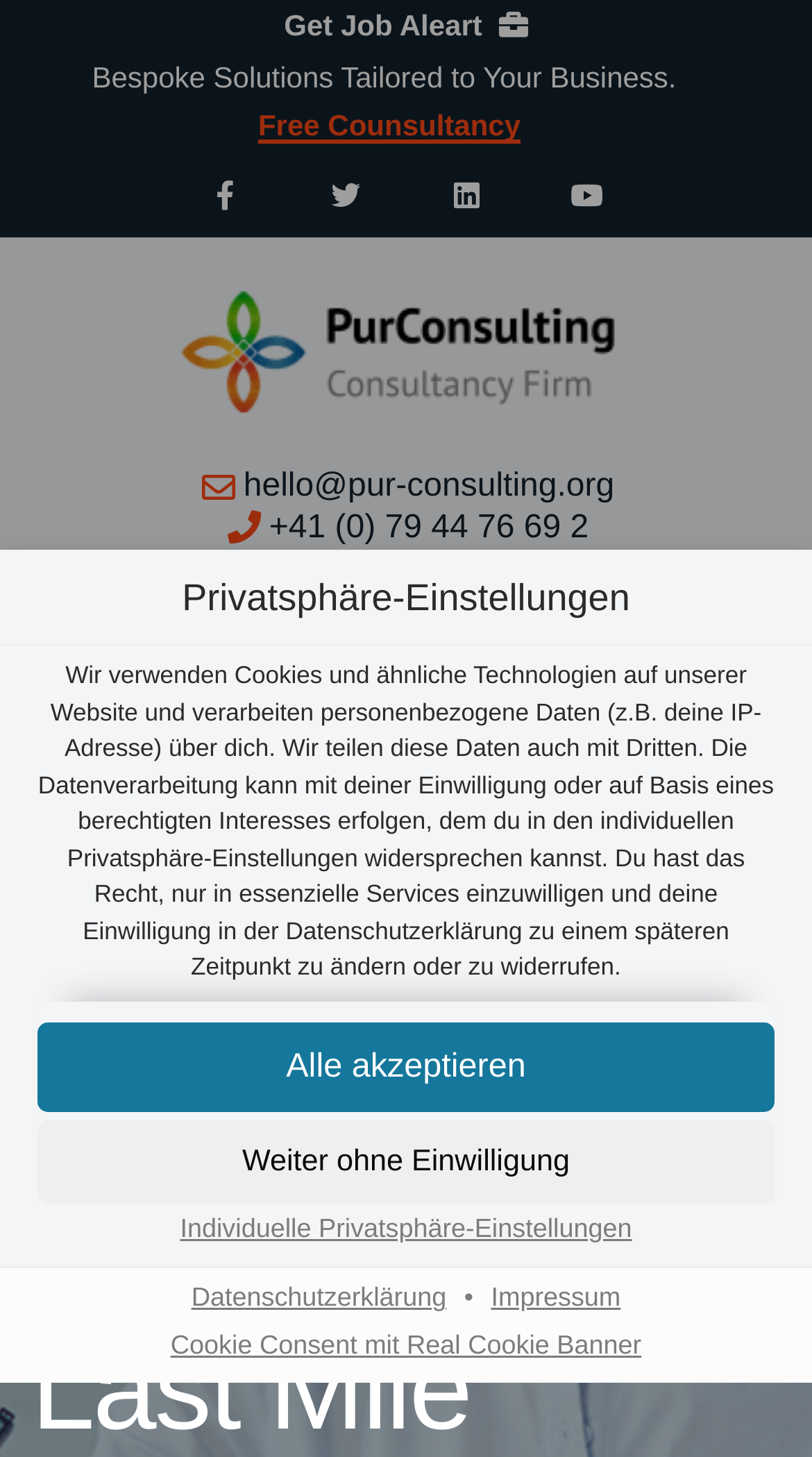Find and specify the bounding box coordinates that correspond to the clickable region for the instruction: "Go to imprint".

[0.592, 0.881, 0.777, 0.901]